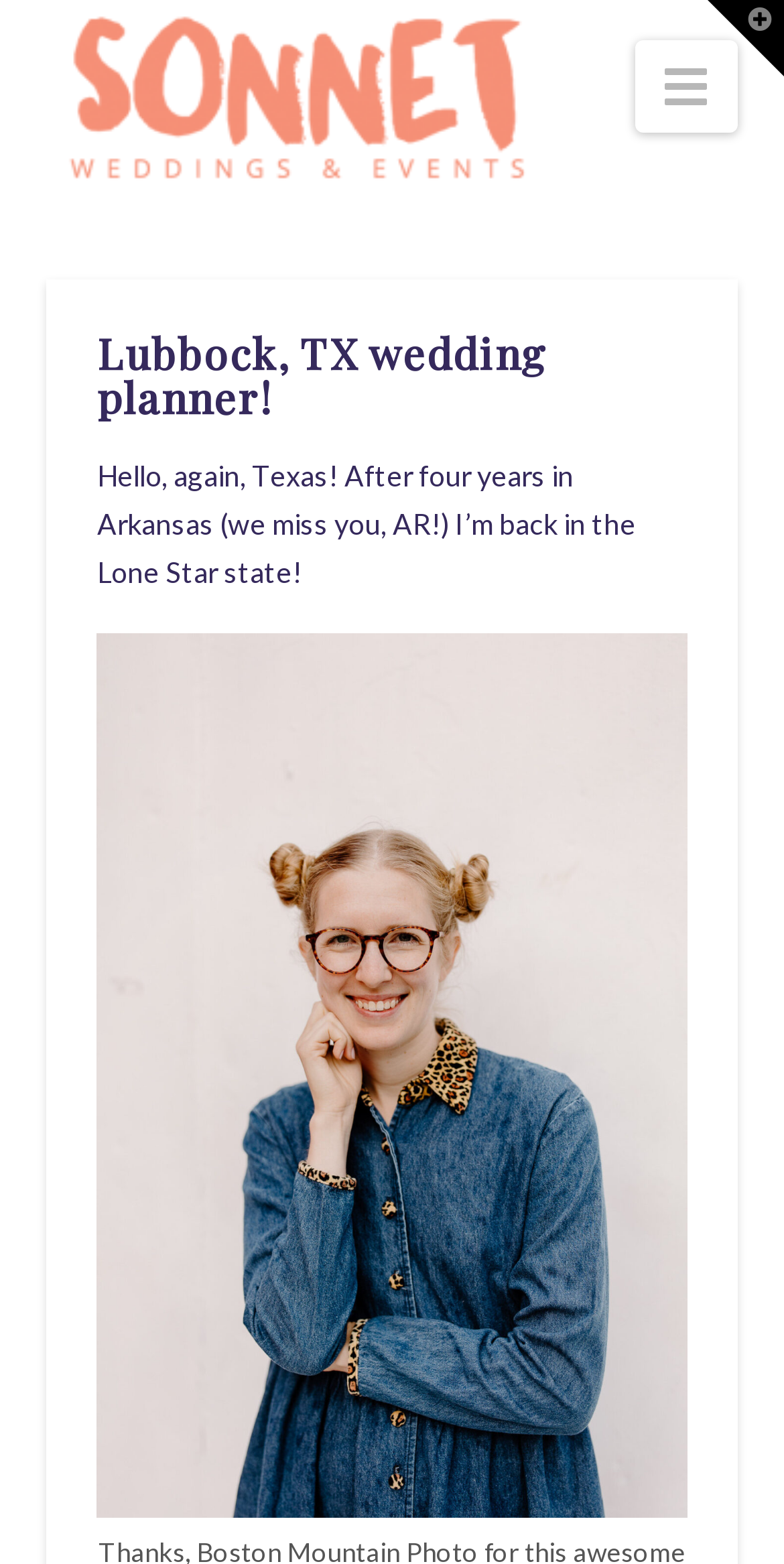What state did the person previously live in?
Using the information presented in the image, please offer a detailed response to the question.

The text on the webpage mentions 'After four years in Arkansas (we miss you, AR!)' which indicates that the person previously lived in Arkansas for four years.